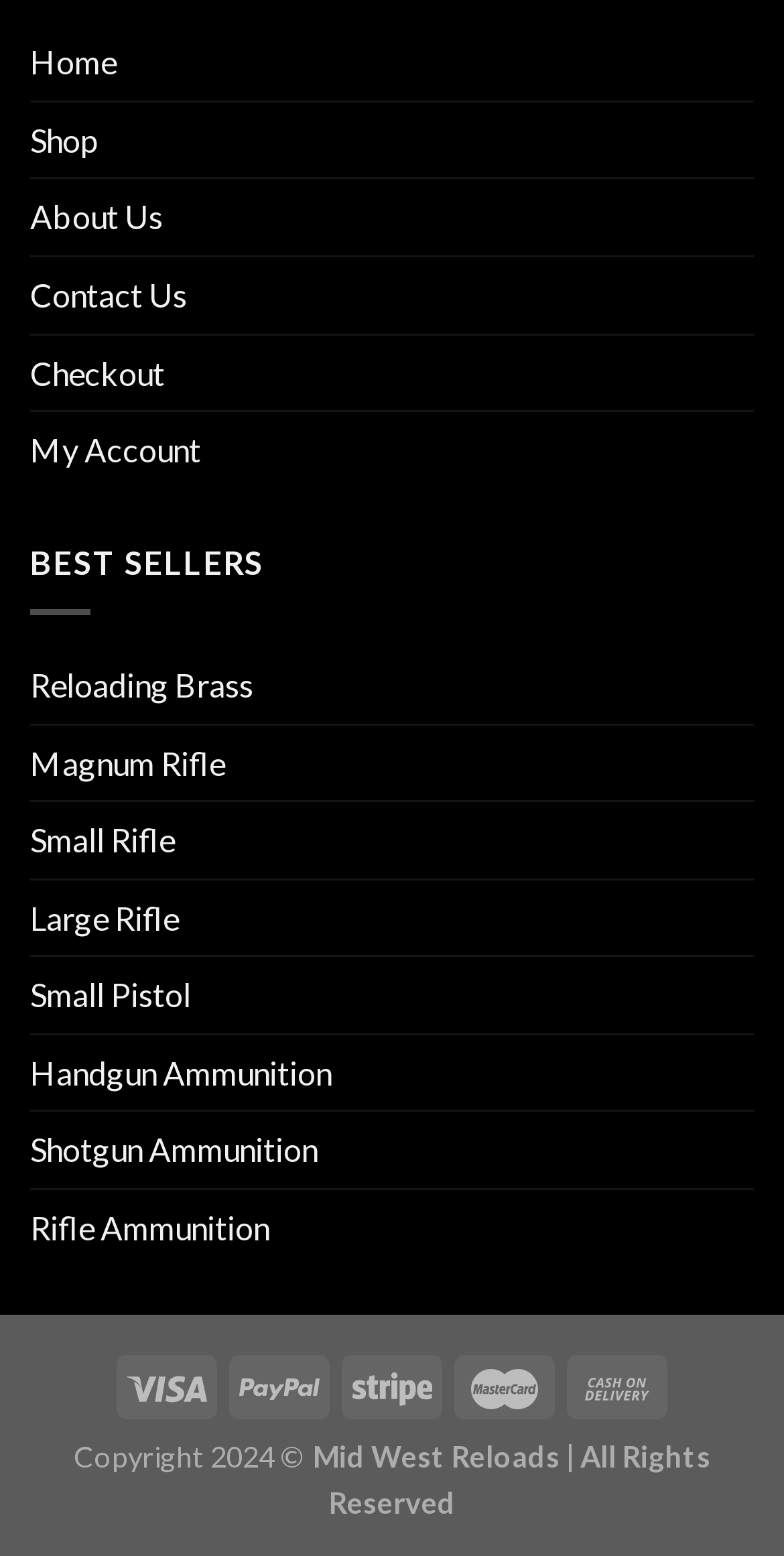What is the year of copyright?
Refer to the image and give a detailed answer to the query.

I found the copyright information at the bottom of the webpage, which states 'Copyright 2024 ©', indicating that the year of copyright is 2024.